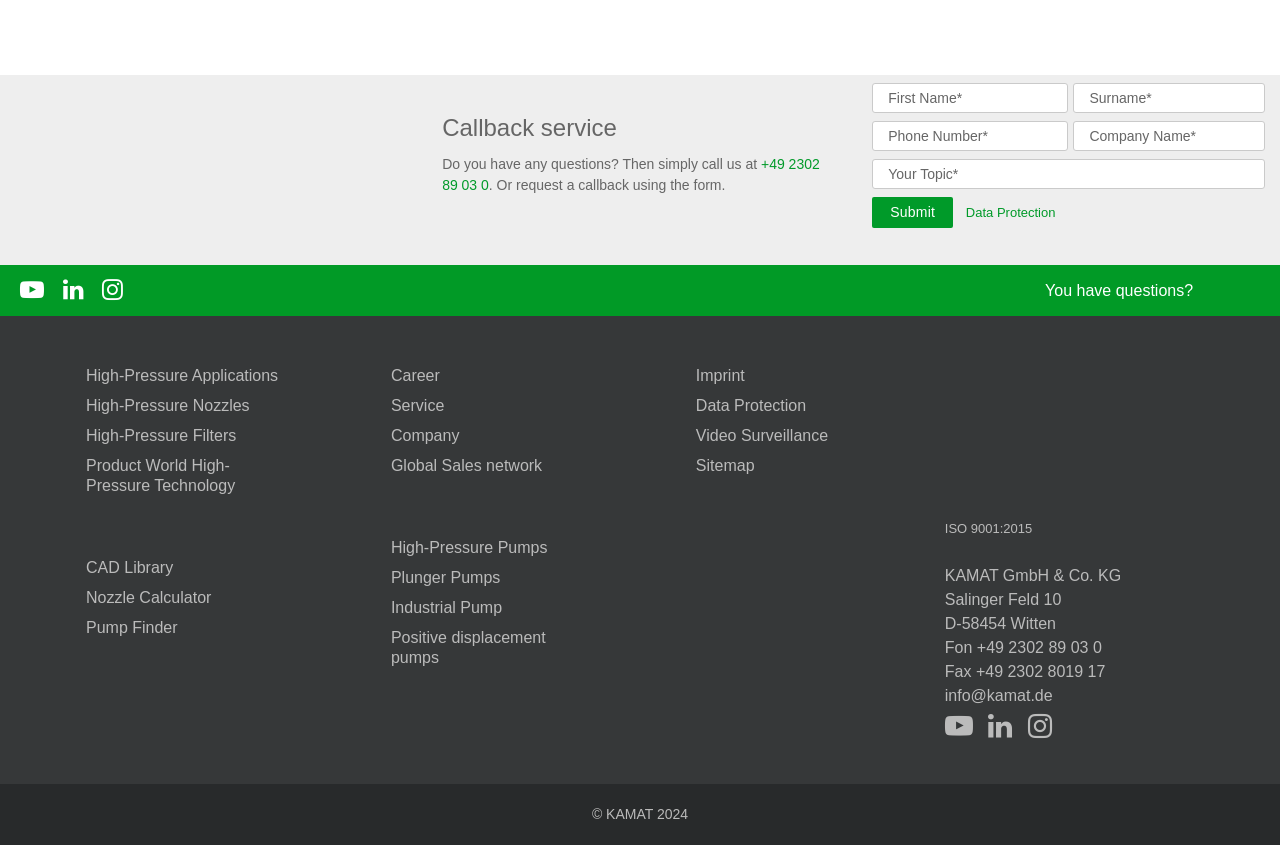Please determine the bounding box coordinates for the element with the description: "Pump Finder".

[0.067, 0.732, 0.225, 0.755]